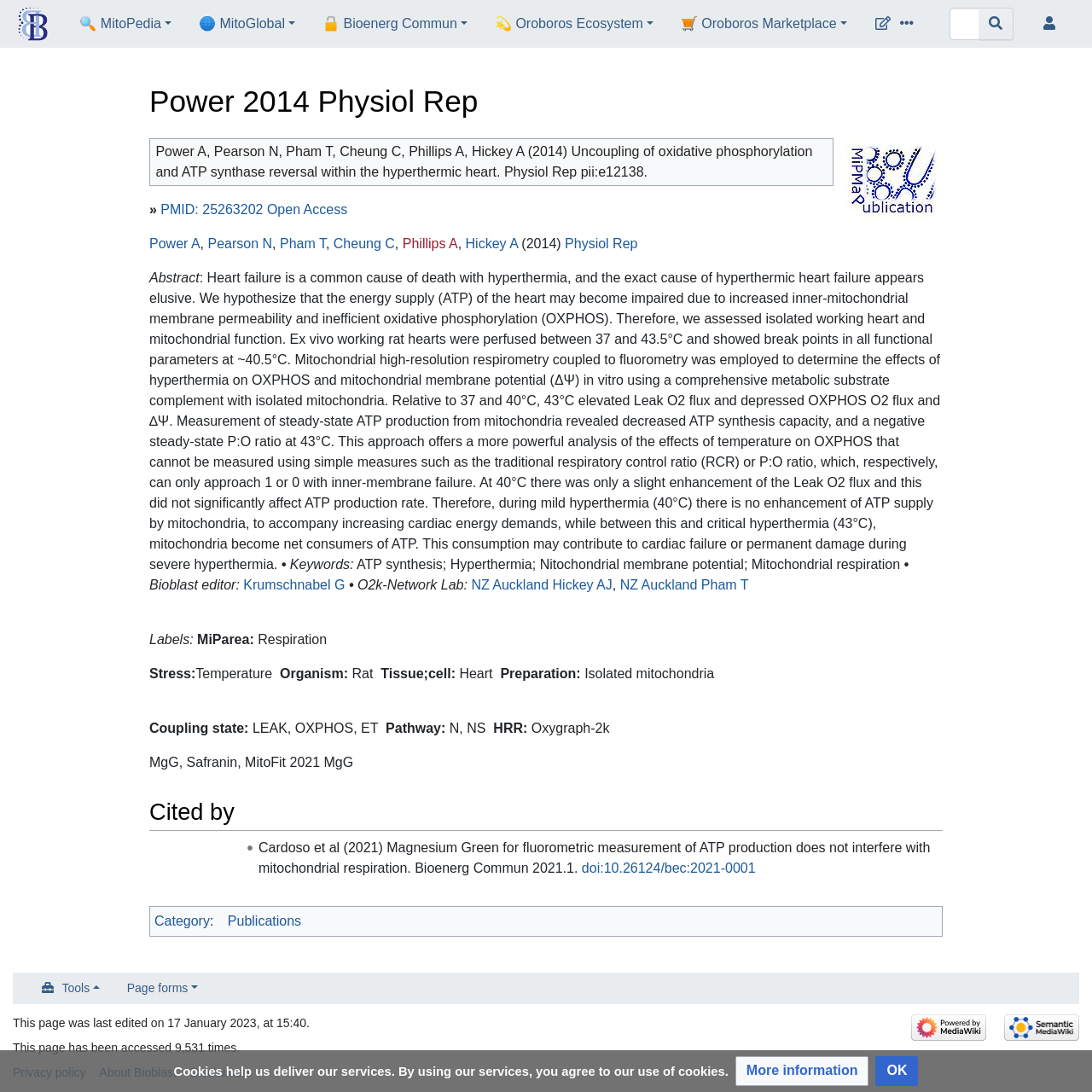Please predict the bounding box coordinates of the element's region where a click is necessary to complete the following instruction: "Go to page". The coordinates should be represented by four float numbers between 0 and 1, i.e., [left, top, right, bottom].

[0.896, 0.007, 0.928, 0.037]